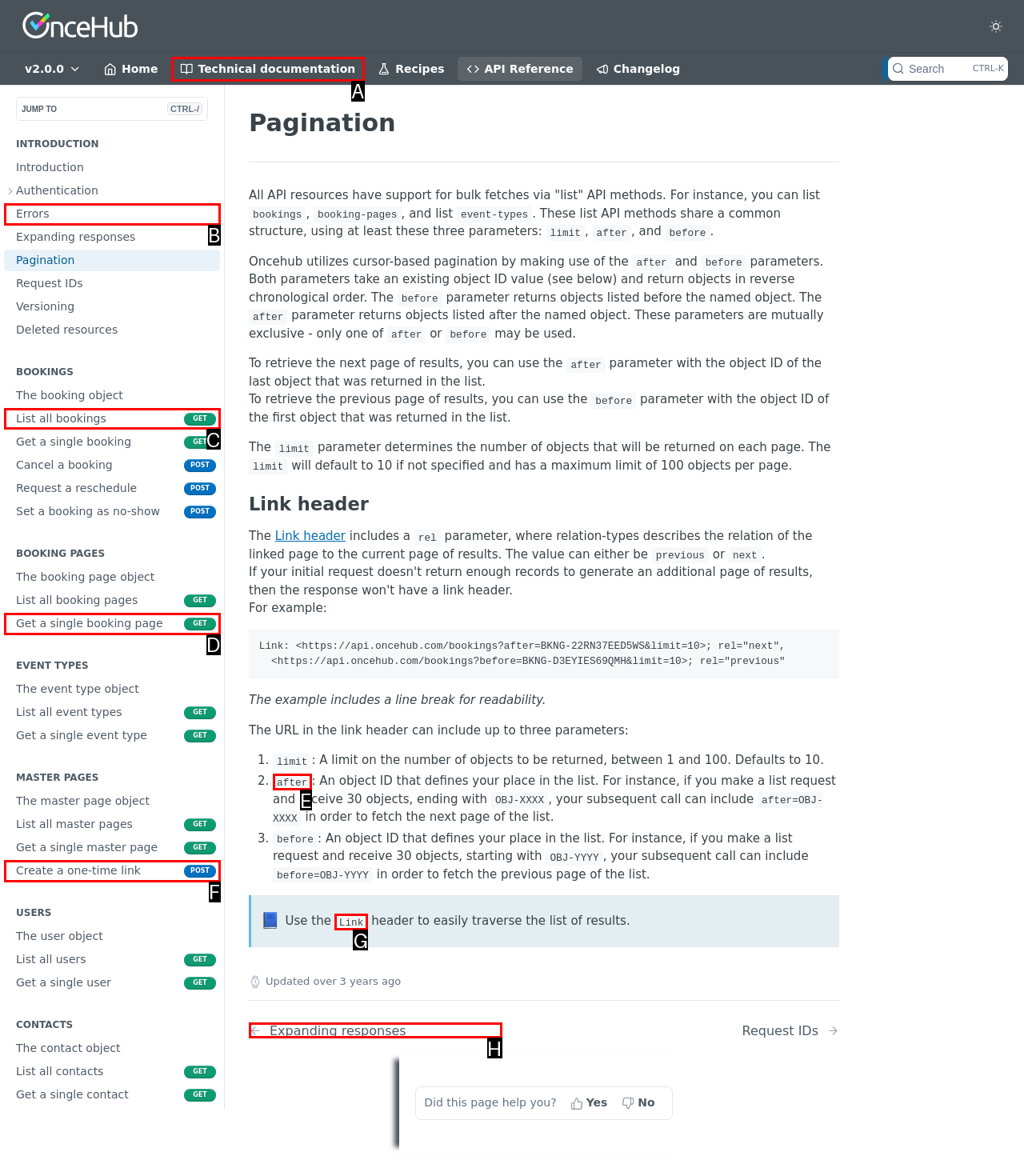Identify the letter of the UI element I need to click to carry out the following instruction: List all bookings

C